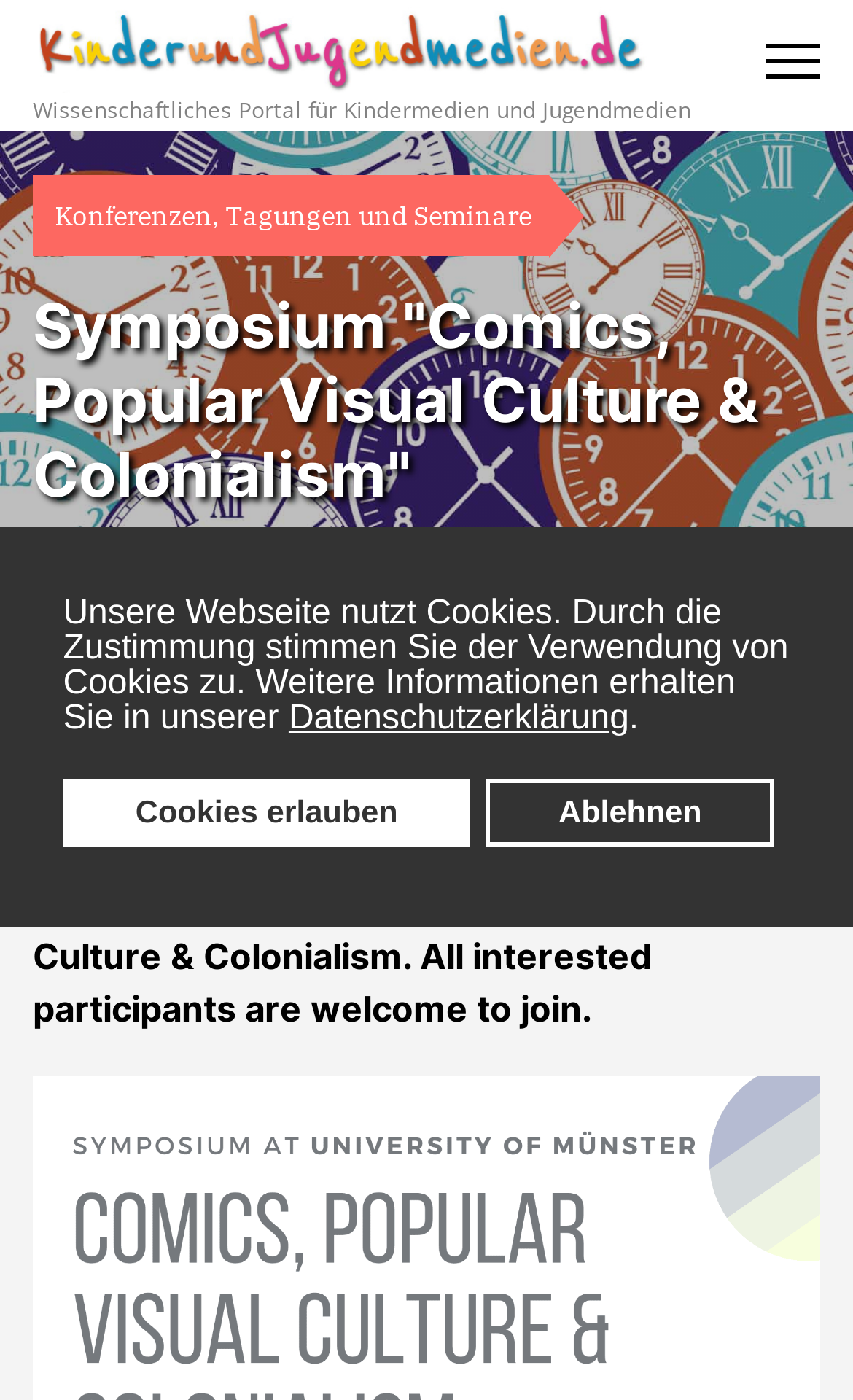Determine the bounding box coordinates of the clickable region to execute the instruction: "Share on Whatsapp". The coordinates should be four float numbers between 0 and 1, denoted as [left, top, right, bottom].

[0.244, 0.411, 0.346, 0.466]